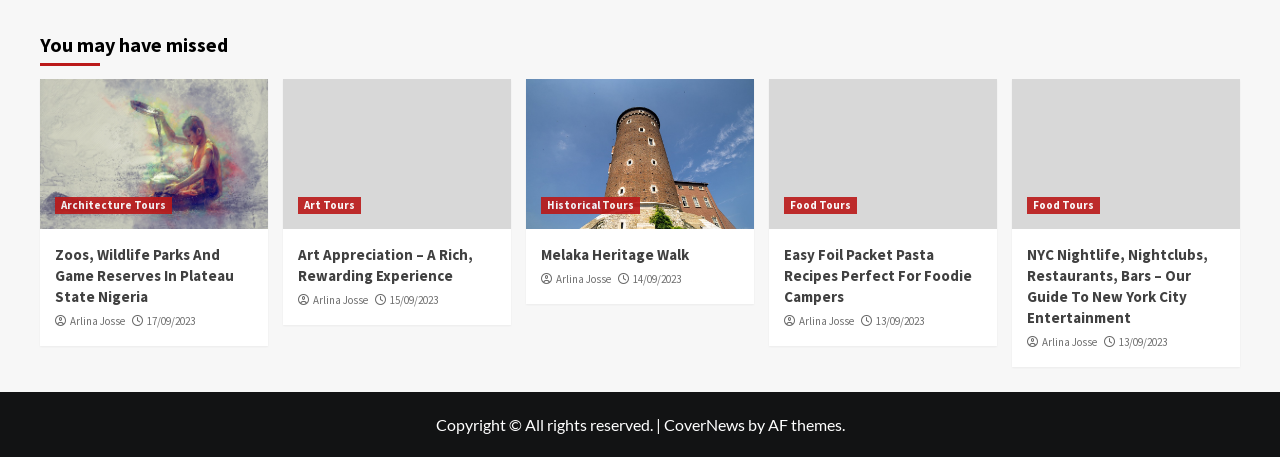What type of tour is related to the article 'Art Appreciation – A Rich, Rewarding Experience'?
Based on the visual, give a brief answer using one word or a short phrase.

Art Tours